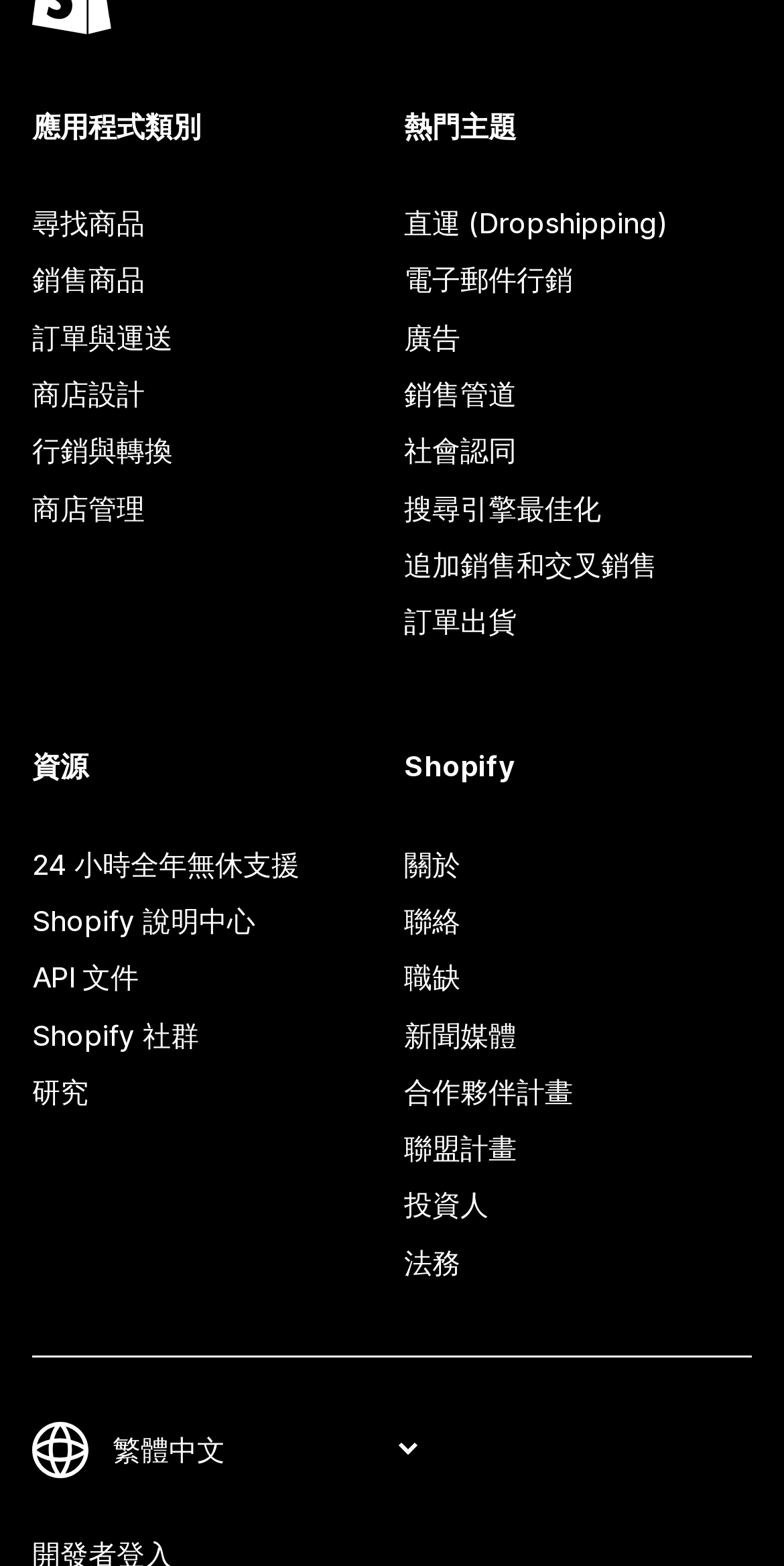Please find the bounding box coordinates of the element's region to be clicked to carry out this instruction: "Select '變更語言'".

[0.133, 0.913, 0.541, 0.937]